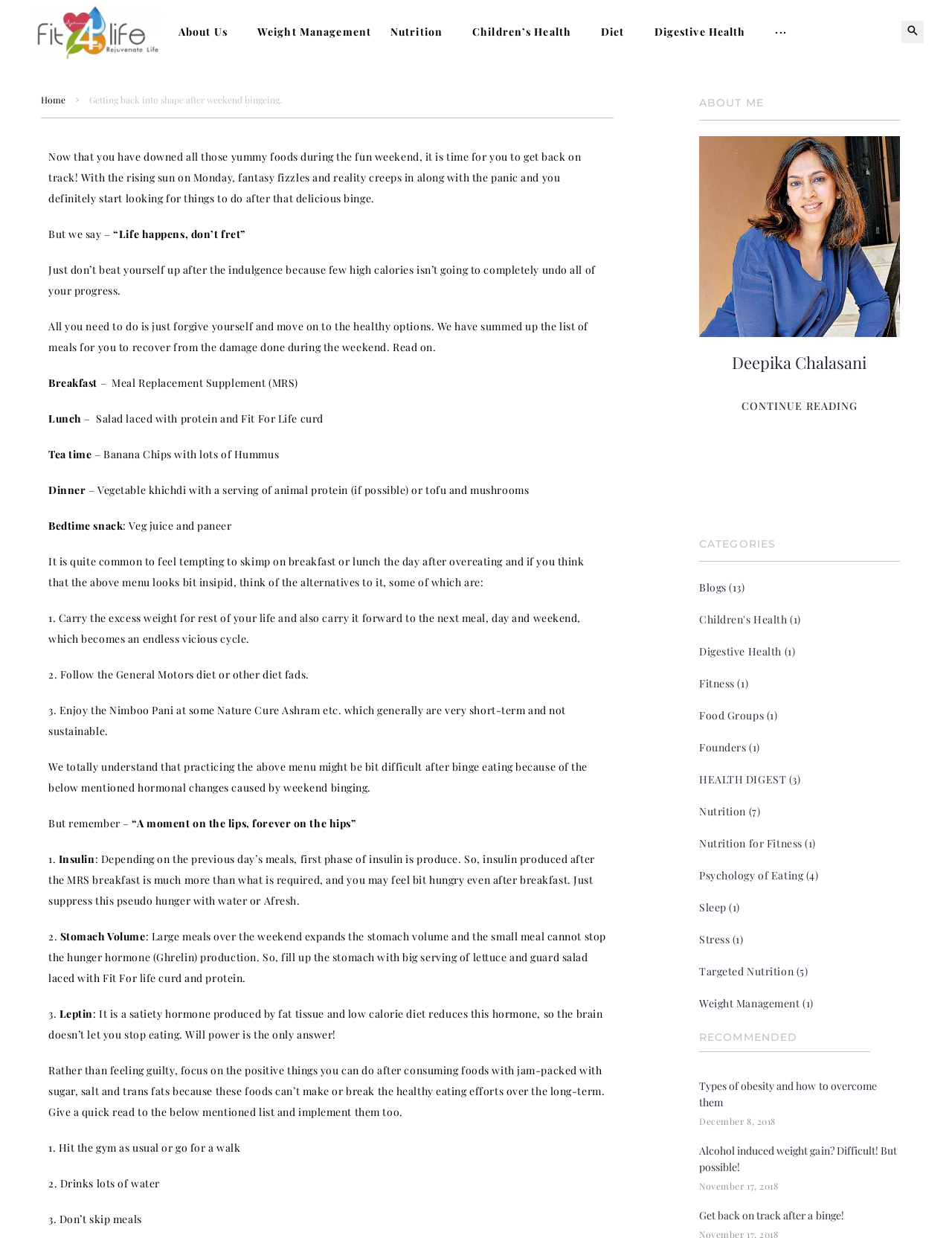Pinpoint the bounding box coordinates of the area that should be clicked to complete the following instruction: "View the 'Deepika Chalasani' profile". The coordinates must be given as four float numbers between 0 and 1, i.e., [left, top, right, bottom].

[0.734, 0.284, 0.945, 0.302]